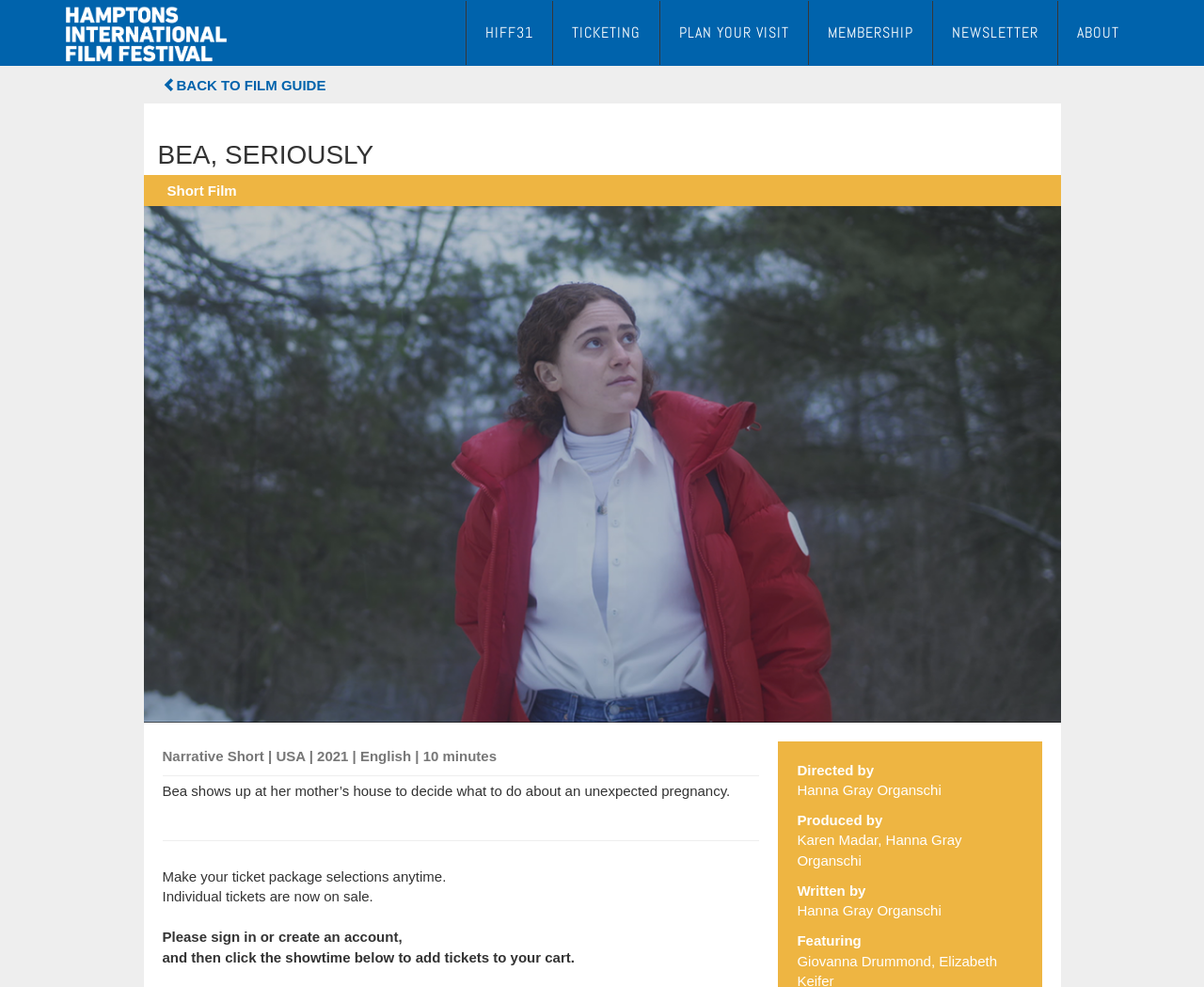Please mark the bounding box coordinates of the area that should be clicked to carry out the instruction: "Go to TICKETING".

[0.459, 0.001, 0.548, 0.066]